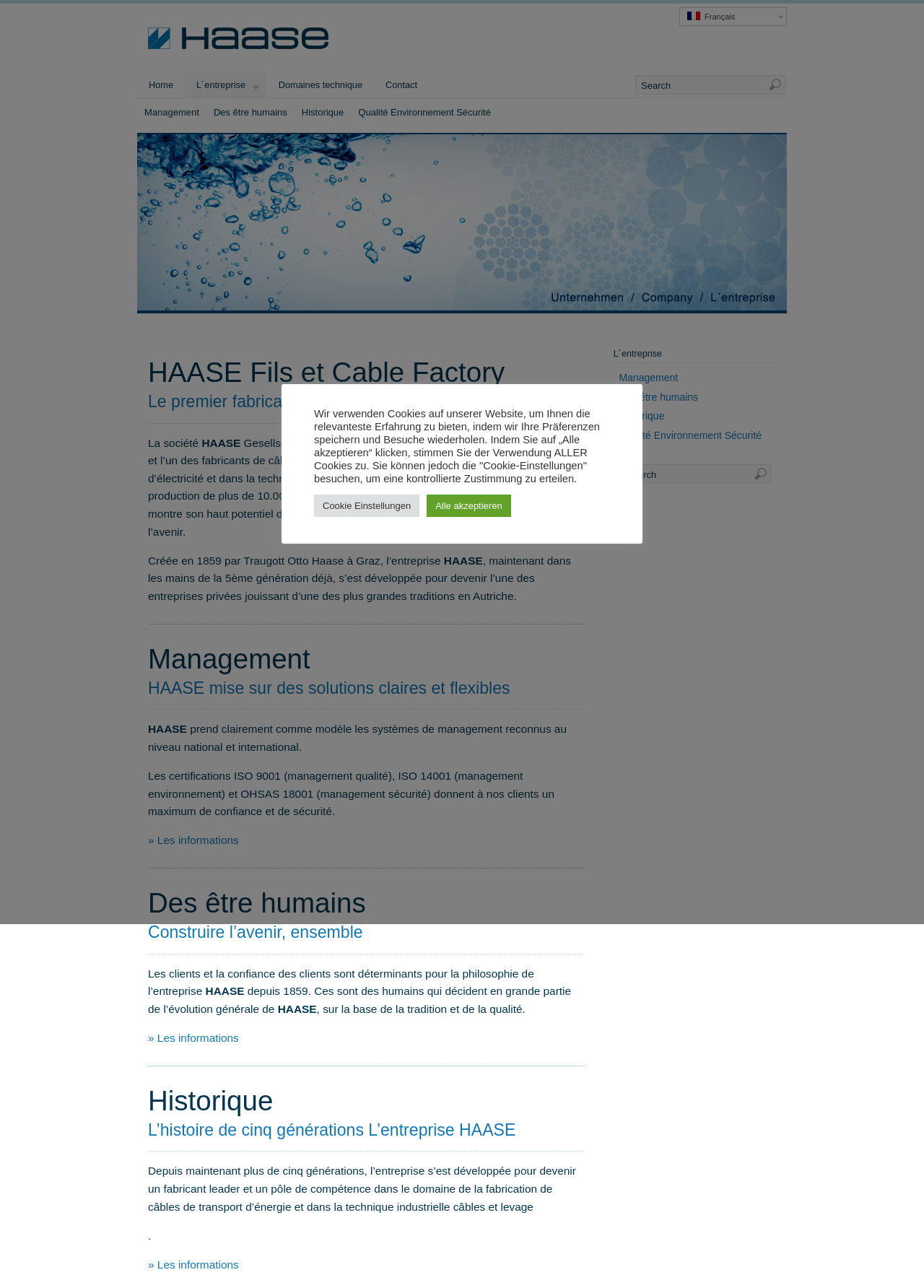What is the name of the company? Refer to the image and provide a one-word or short phrase answer.

HAASE